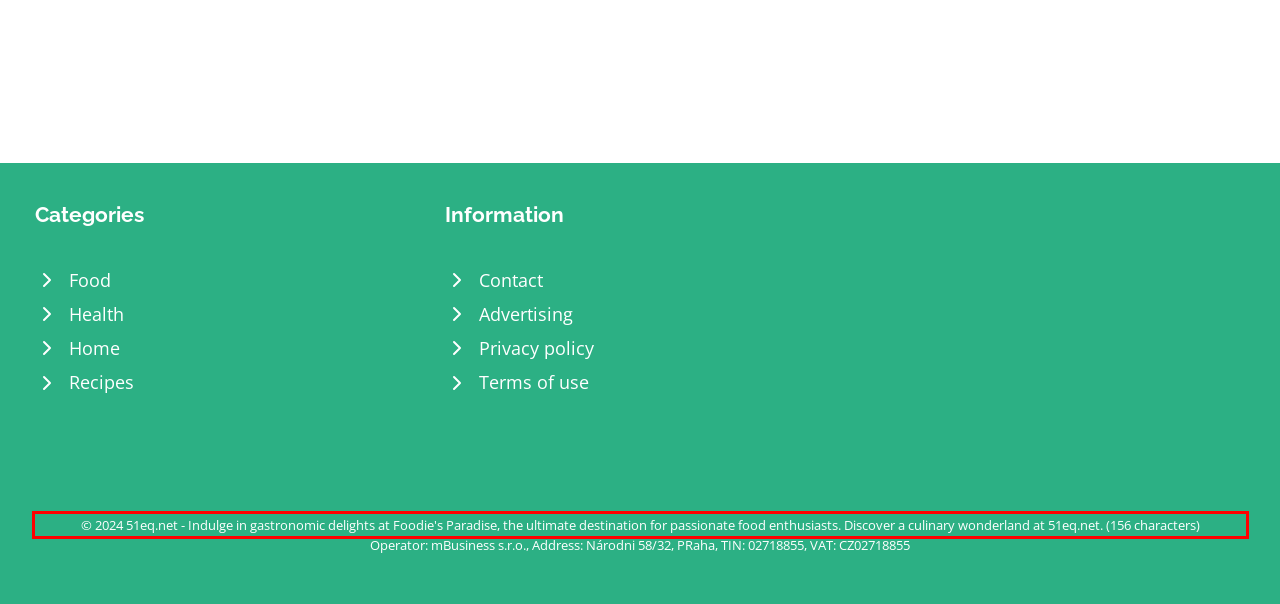Extract and provide the text found inside the red rectangle in the screenshot of the webpage.

© 2024 51eq.net - Indulge in gastronomic delights at Foodie's Paradise, the ultimate destination for passionate food enthusiasts. Discover a culinary wonderland at 51eq.net. (156 characters)